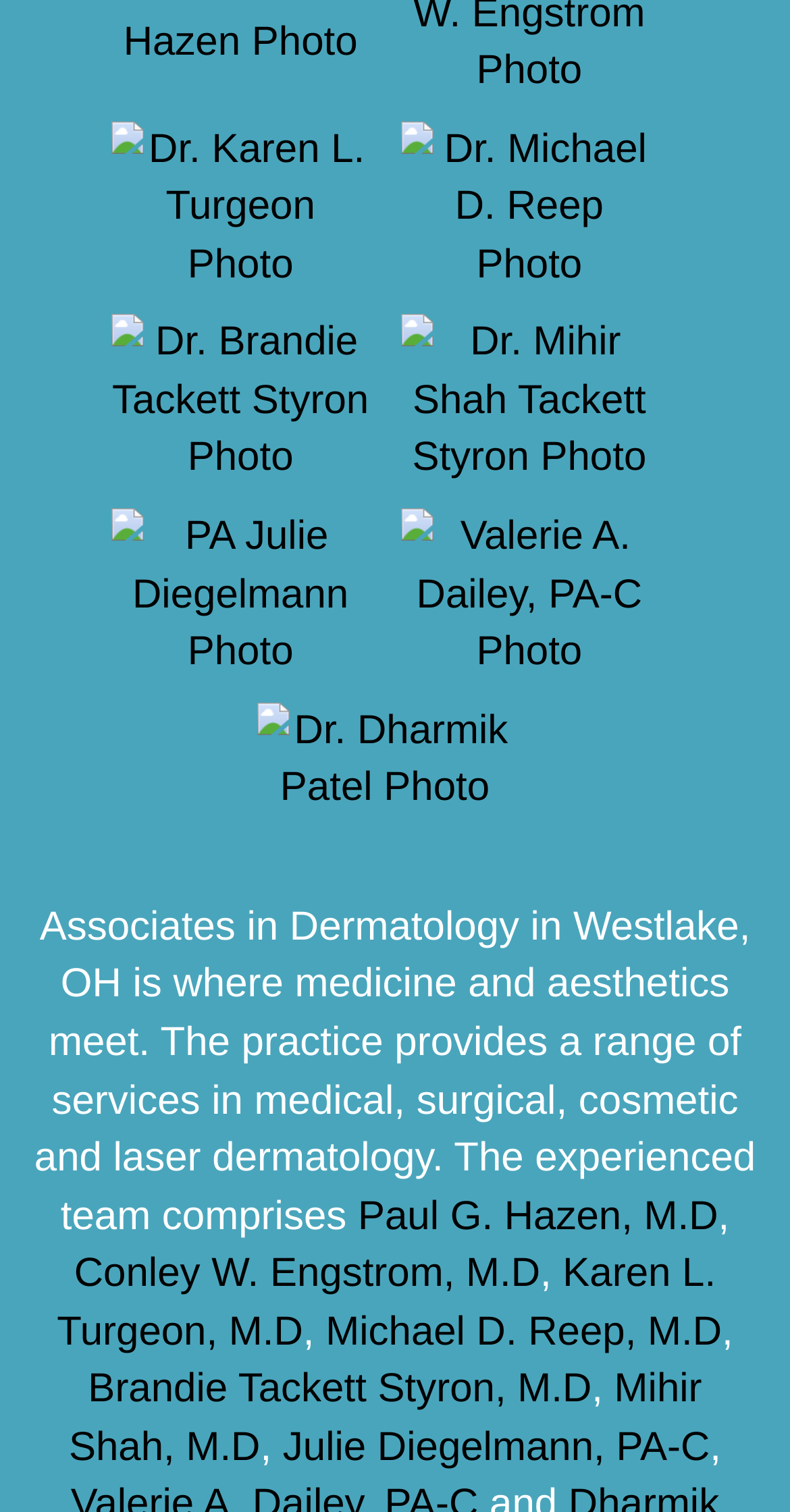Answer succinctly with a single word or phrase:
How many images are on this webpage?

8